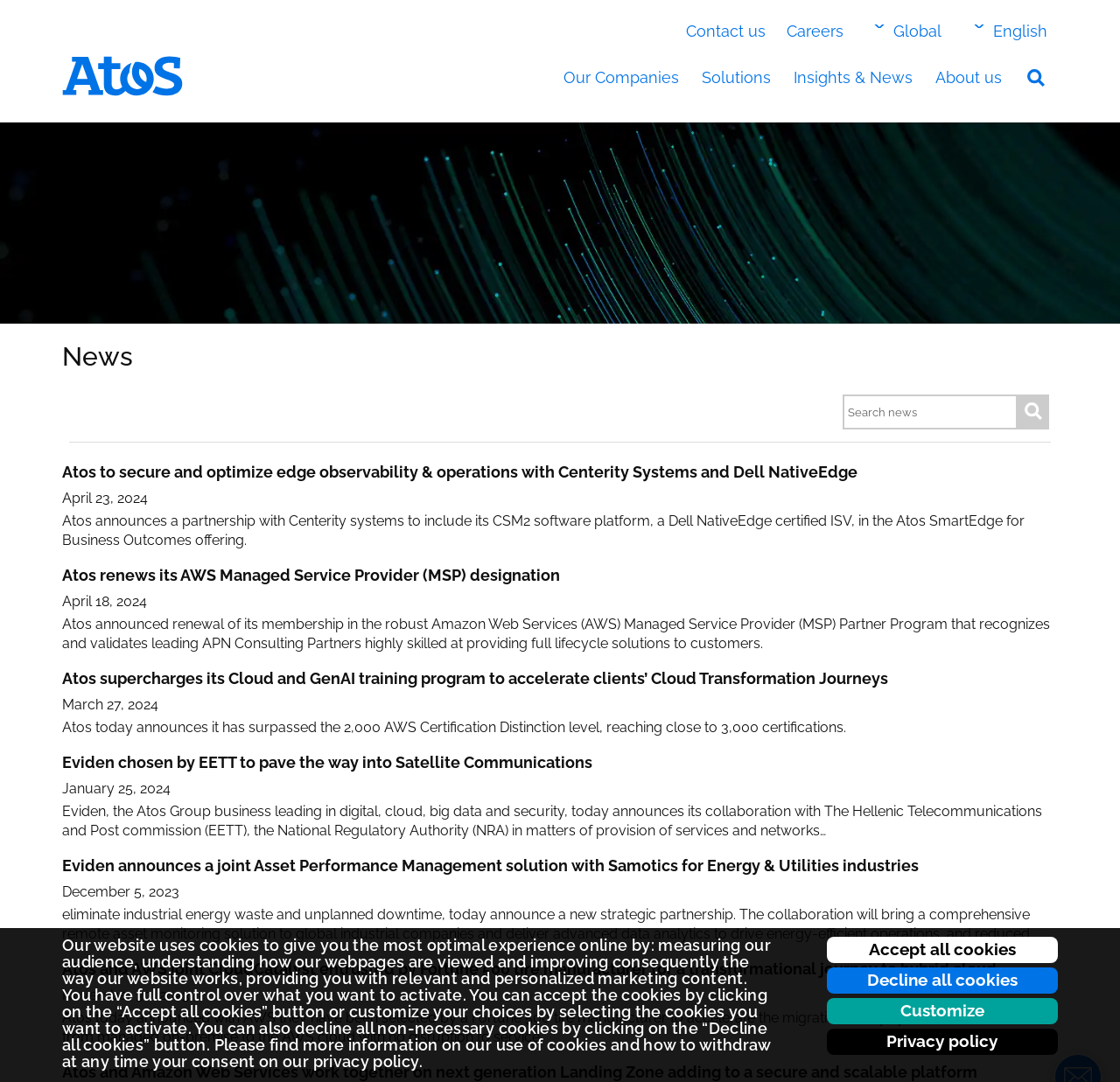Please provide the bounding box coordinates for the element that needs to be clicked to perform the instruction: "Switch language". The coordinates must consist of four float numbers between 0 and 1, formatted as [left, top, right, bottom].

[0.861, 0.02, 0.937, 0.038]